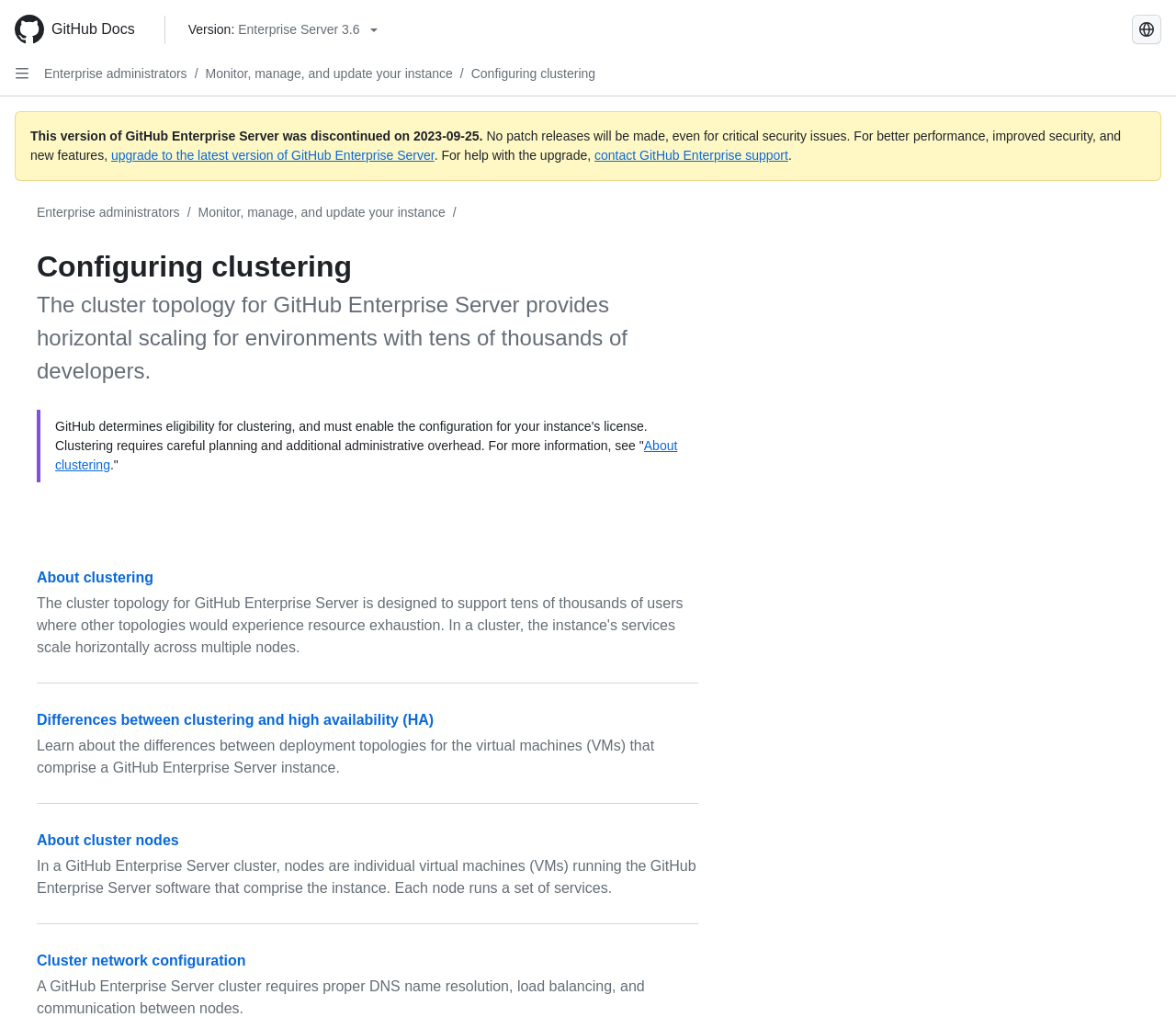What is required for clustering in GitHub Enterprise Server?
Please interpret the details in the image and answer the question thoroughly.

I found the answer by reading the text 'Clustering requires careful planning and additional administrative overhead.' which indicates that careful planning and additional administrative overhead are required for clustering.